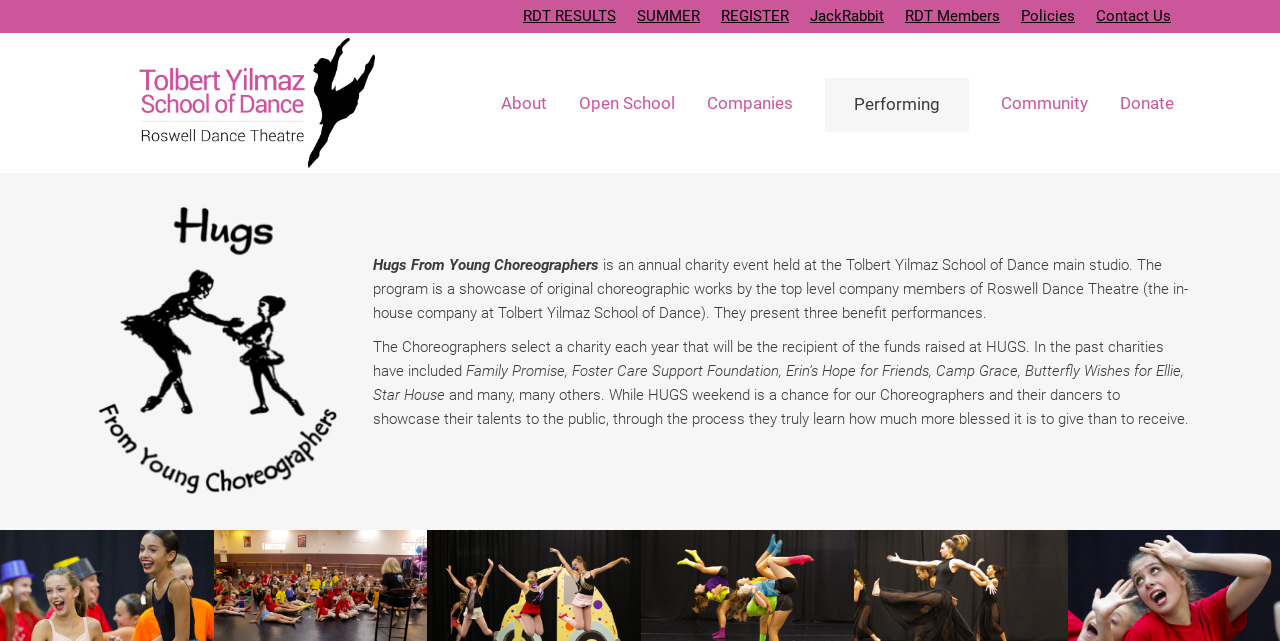Locate the bounding box coordinates of the item that should be clicked to fulfill the instruction: "Click on RDT RESULTS".

[0.392, 0.0, 0.481, 0.051]